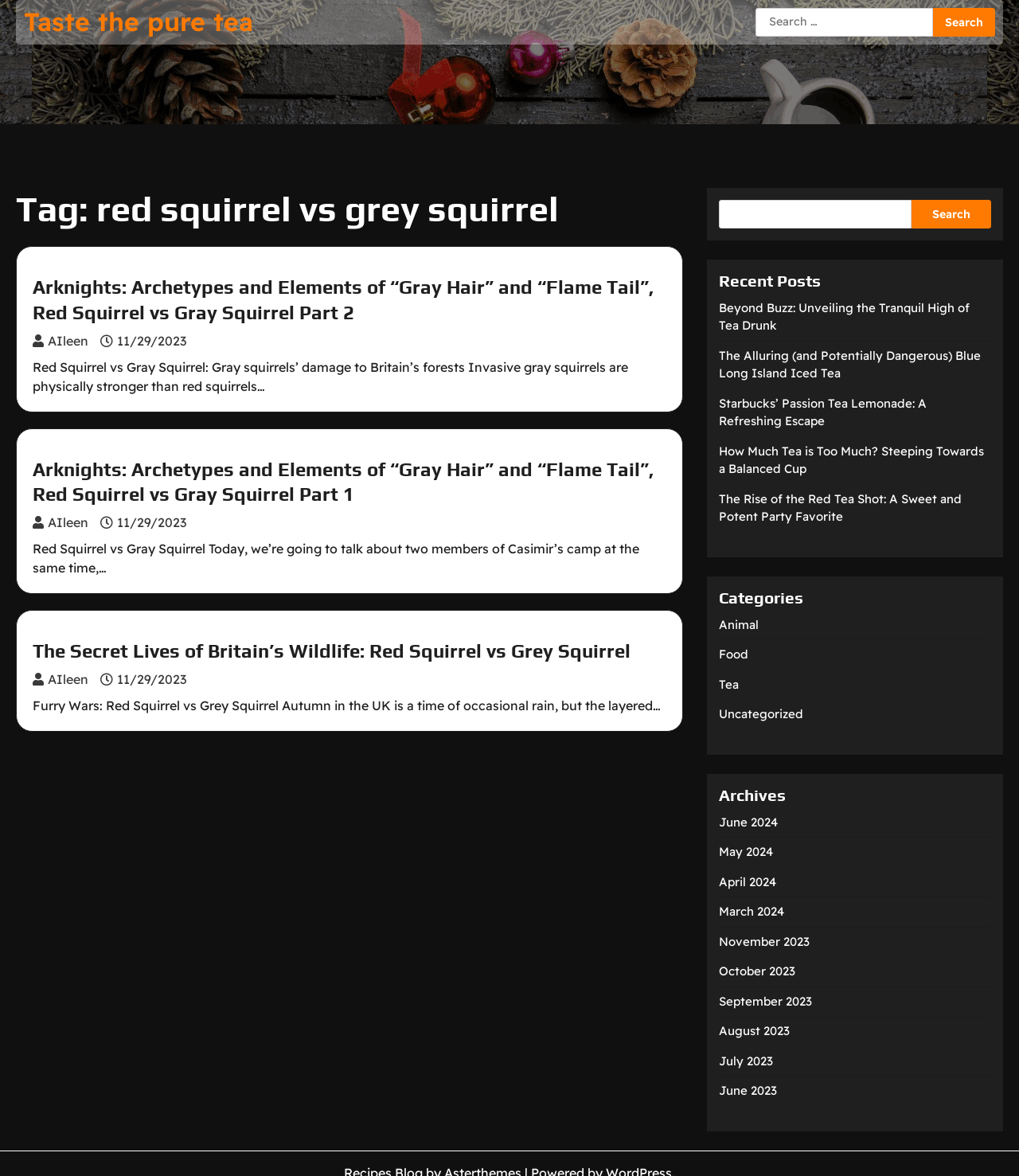What is the category of the article 'The Secret Lives of Britain’s Wildlife: Red Squirrel vs Grey Squirrel'?
Please provide a single word or phrase based on the screenshot.

Animal